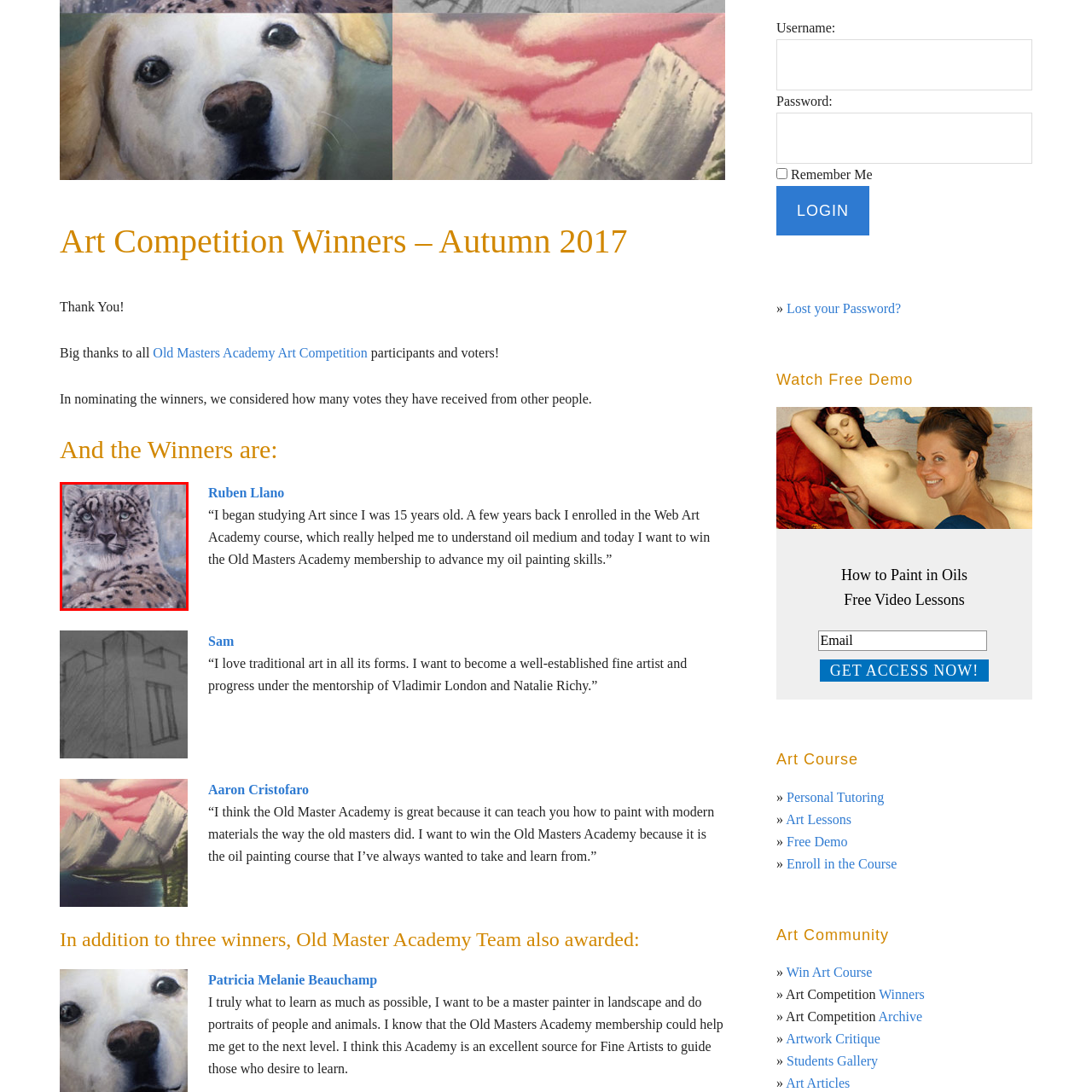Inspect the area enclosed by the red box and reply to the question using only one word or a short phrase: 
What is the background of the portrait?

Icy backdrop